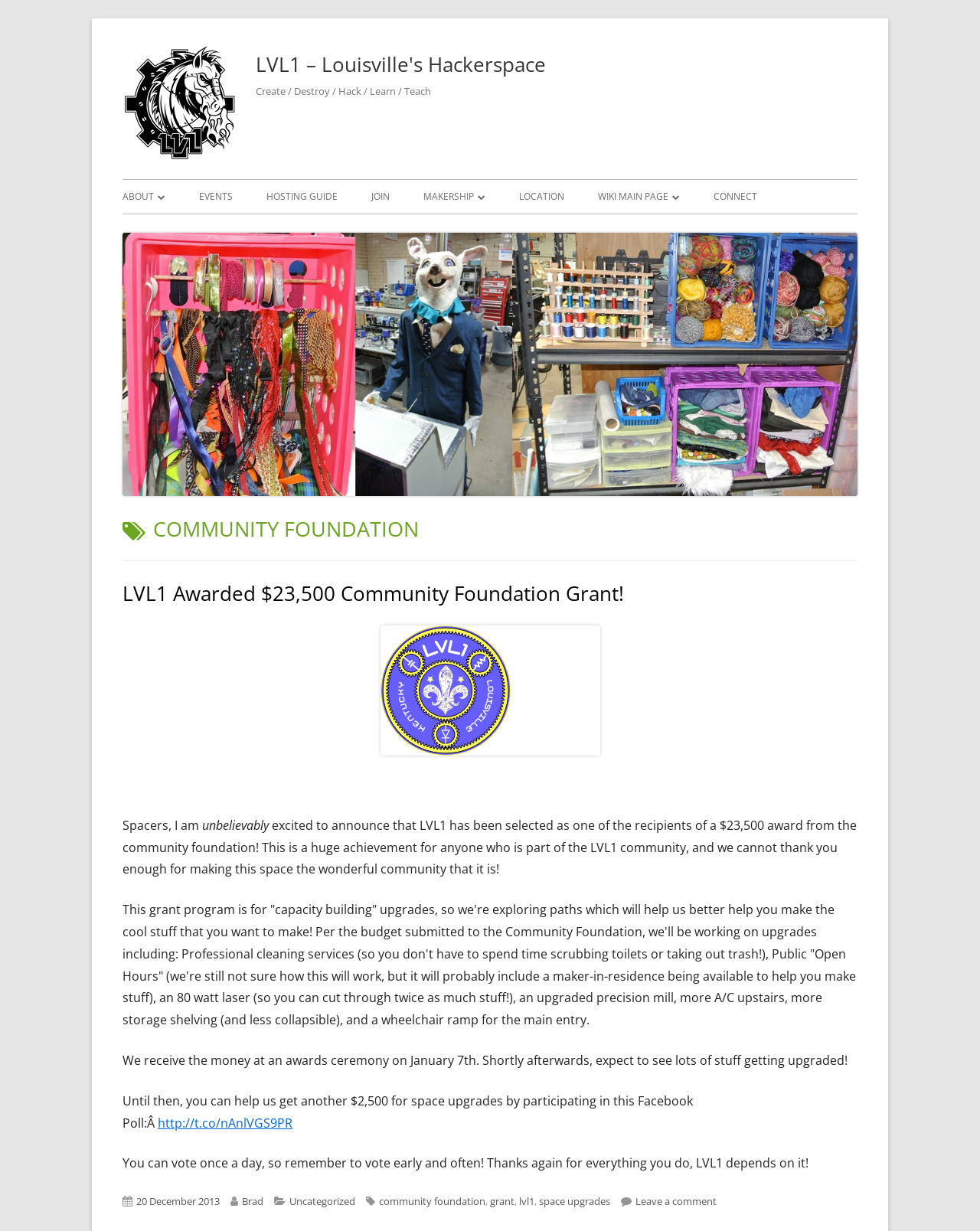What is the purpose of the grant program? Observe the screenshot and provide a one-word or short phrase answer.

Capacity building upgrades